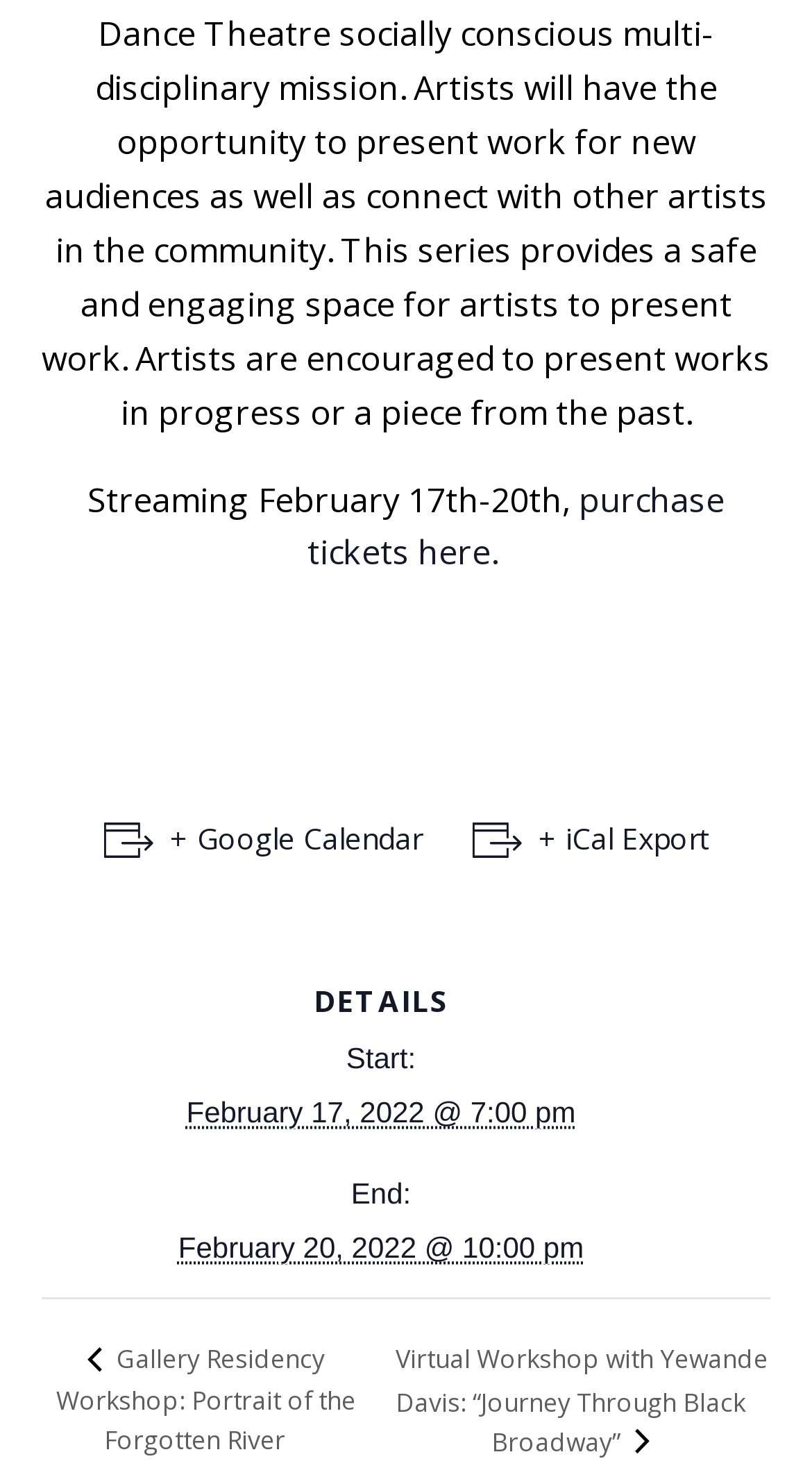What is the start date of the event?
Based on the visual details in the image, please answer the question thoroughly.

I found the start date of the event by looking at the 'DETAILS' section, where it lists 'Start:' and 'End:' dates. The start date is mentioned as '2022-02-17' which is abbreviated, and when I looked at the corresponding static text, it says 'February 17, 2022 @ 7:00 pm'.